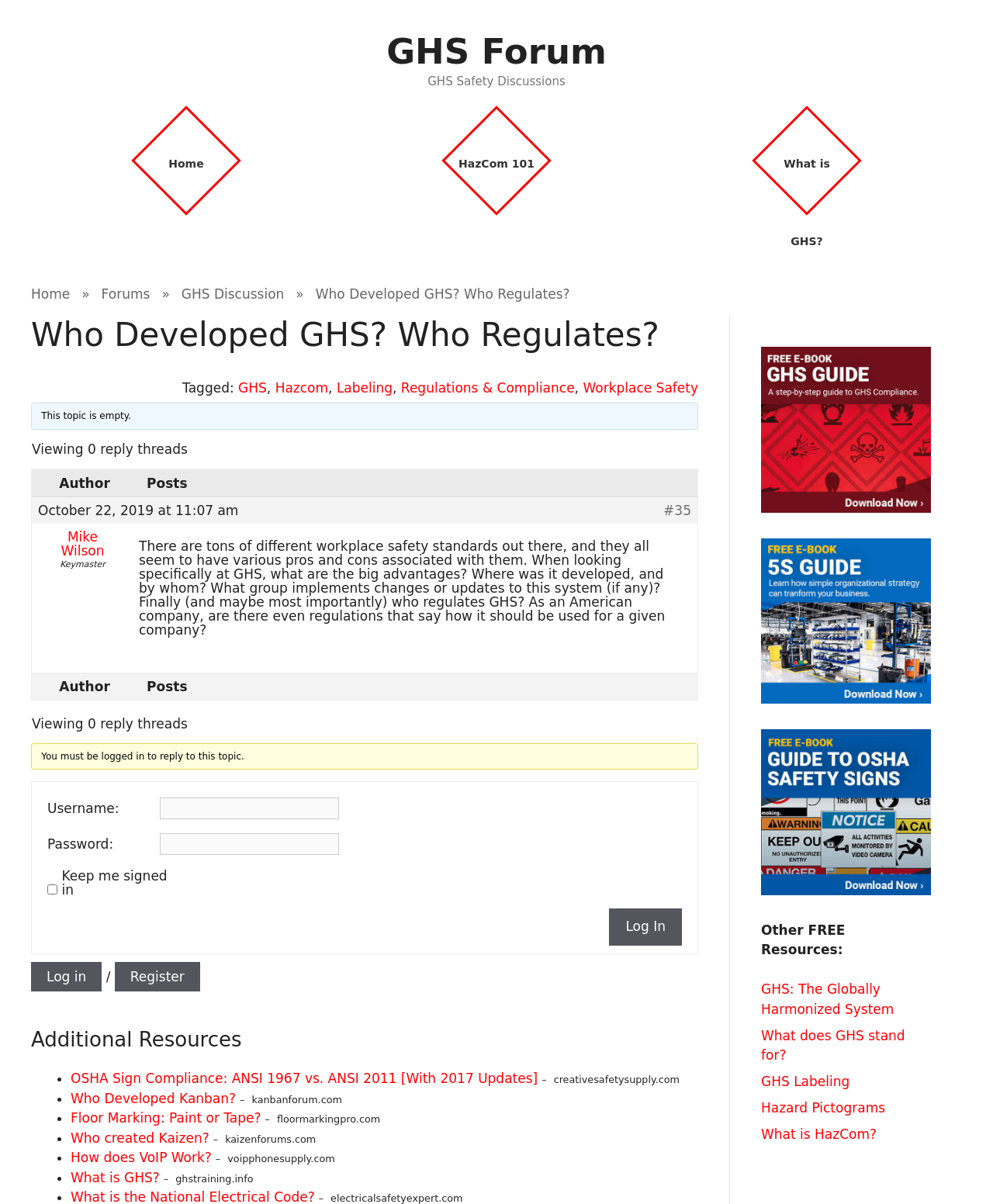Pinpoint the bounding box coordinates of the clickable area needed to execute the instruction: "View the topic 'Who Developed GHS? Who Regulates?'". The coordinates should be specified as four float numbers between 0 and 1, i.e., [left, top, right, bottom].

[0.031, 0.262, 0.703, 0.295]